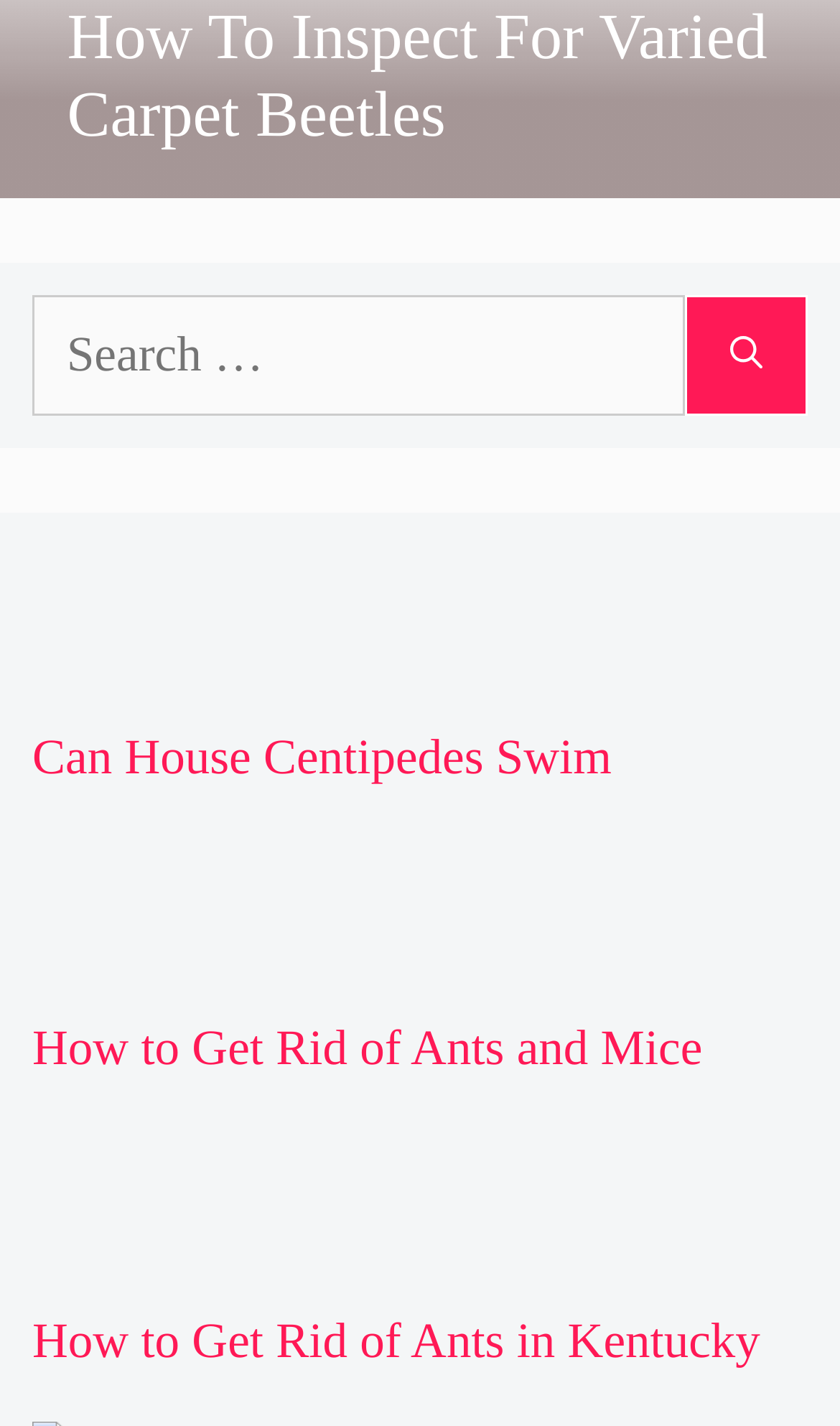Using the information in the image, could you please answer the following question in detail:
What is the purpose of the search box?

I saw a search box with a label 'Search for:' and a button 'Search', which suggests that the purpose of the search box is to search for content on the website.